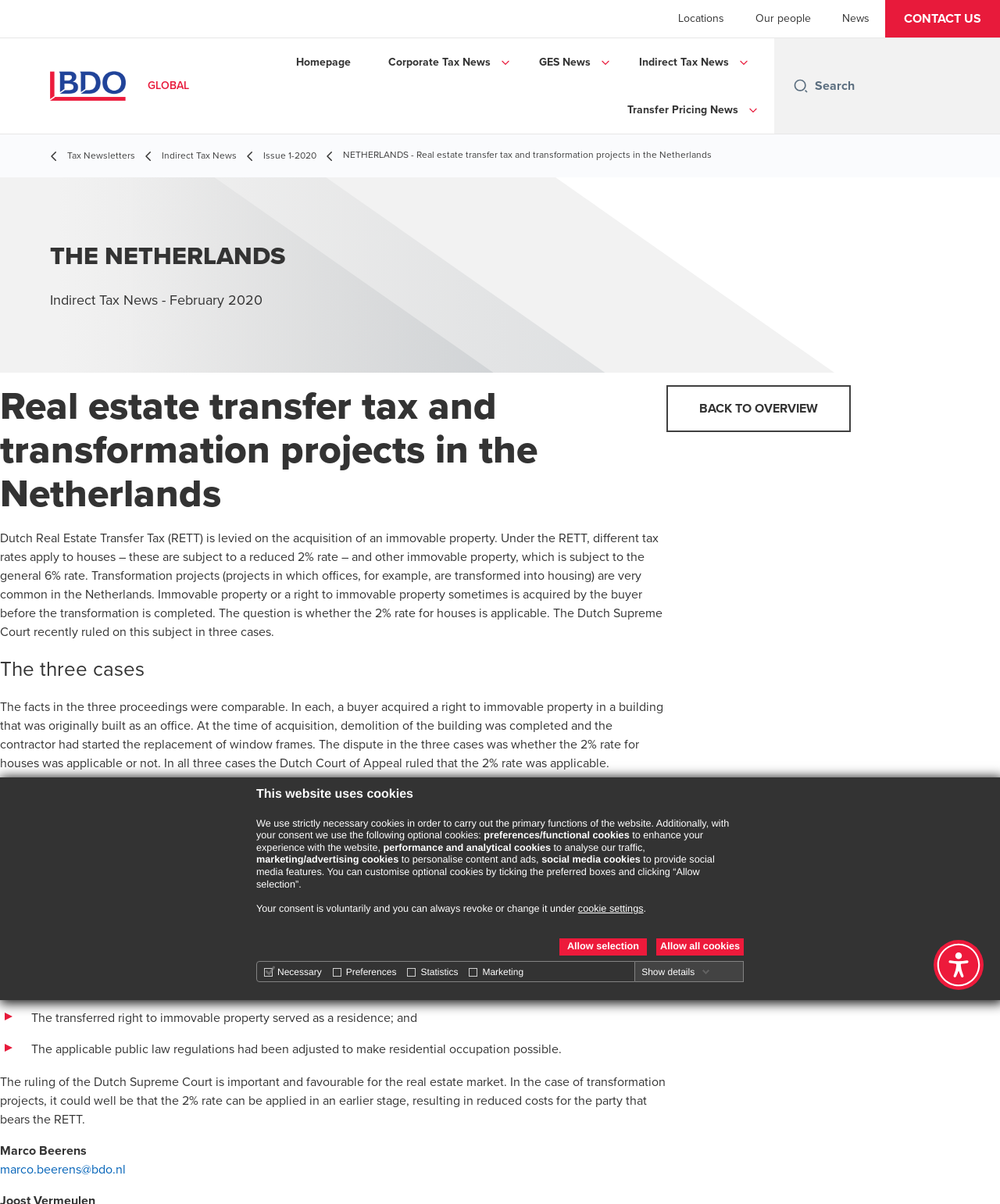Can you find the bounding box coordinates for the element to click on to achieve the instruction: "Select OTHER COUNTRIES"?

None